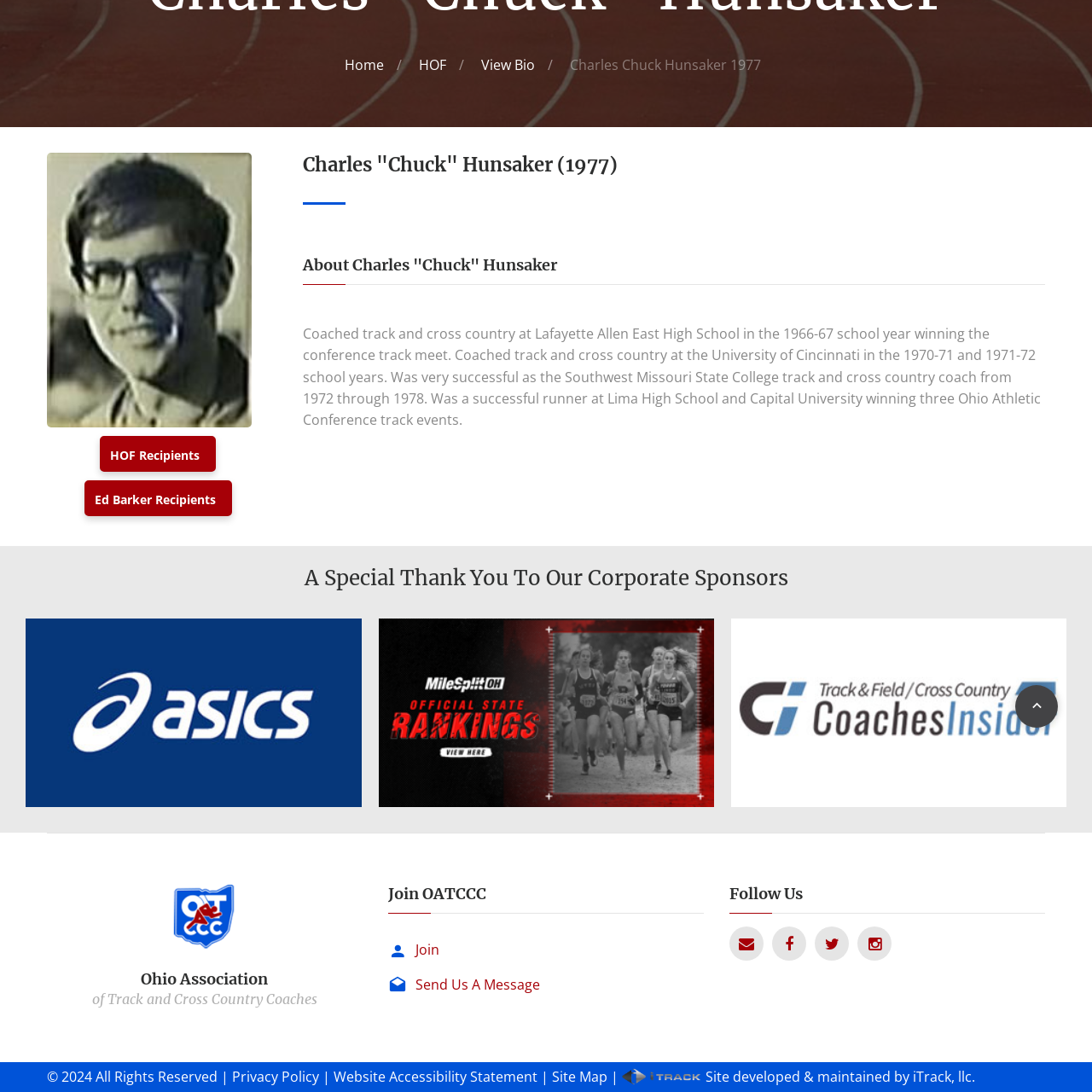Is the webpage related to sports?
Direct your attention to the highlighted area in the red bounding box of the image and provide a detailed response to the question.

The webpage is related to track and cross-country sports in Ohio, as indicated by the presence of the MileSplit OH logo and the mention of the Ohio Association of Track and Cross Country Coaches (OATCCC).